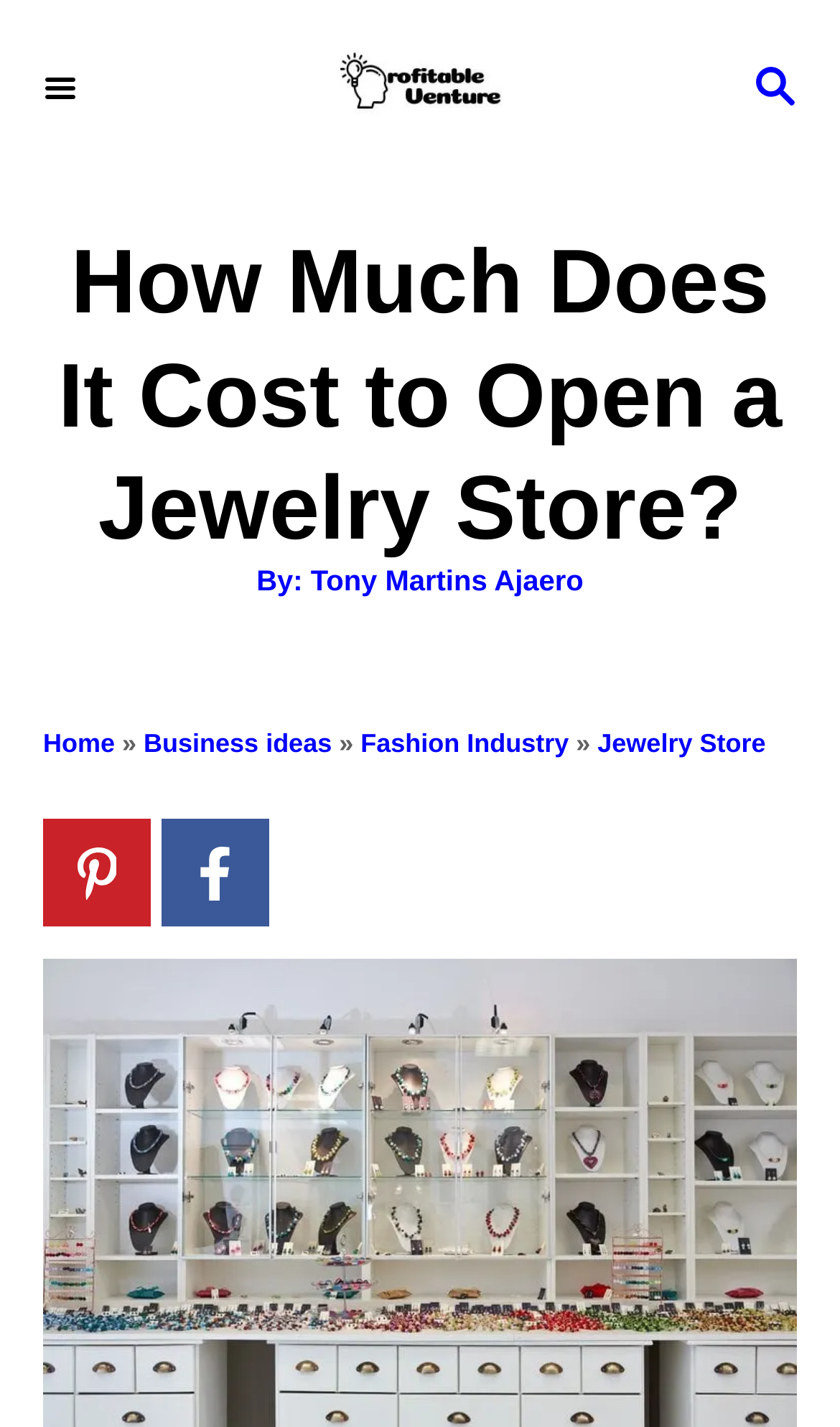Determine the bounding box coordinates (top-left x, top-left y, bottom-right x, bottom-right y) of the UI element described in the following text: Pinterest

[0.051, 0.574, 0.179, 0.65]